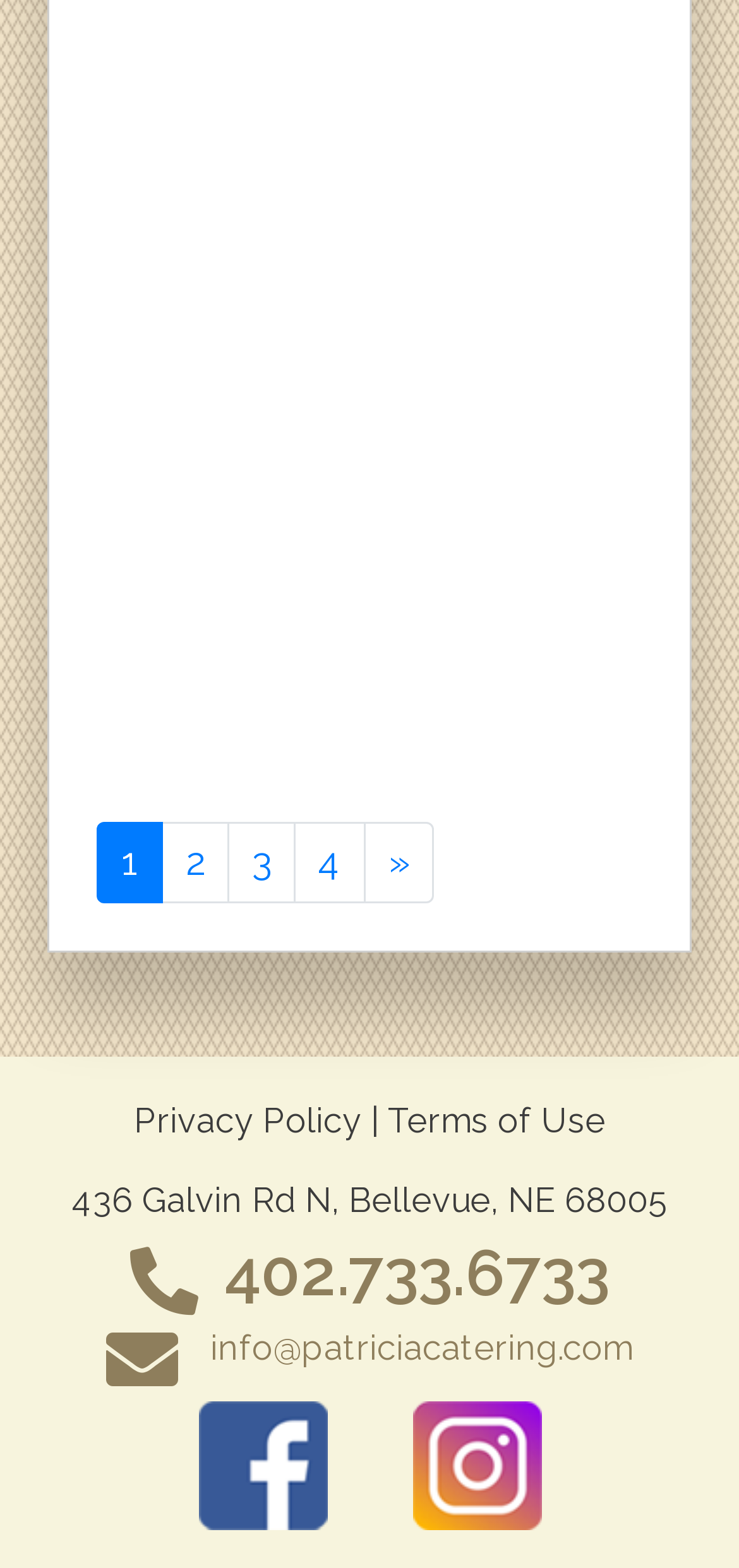How many social media links are available?
Please utilize the information in the image to give a detailed response to the question.

I counted the number of social media links by looking at the link elements with the text 'Facebook' and 'Instagram' and their corresponding bounding box coordinates [0.268, 0.894, 0.442, 0.976] and [0.558, 0.894, 0.732, 0.976] respectively.